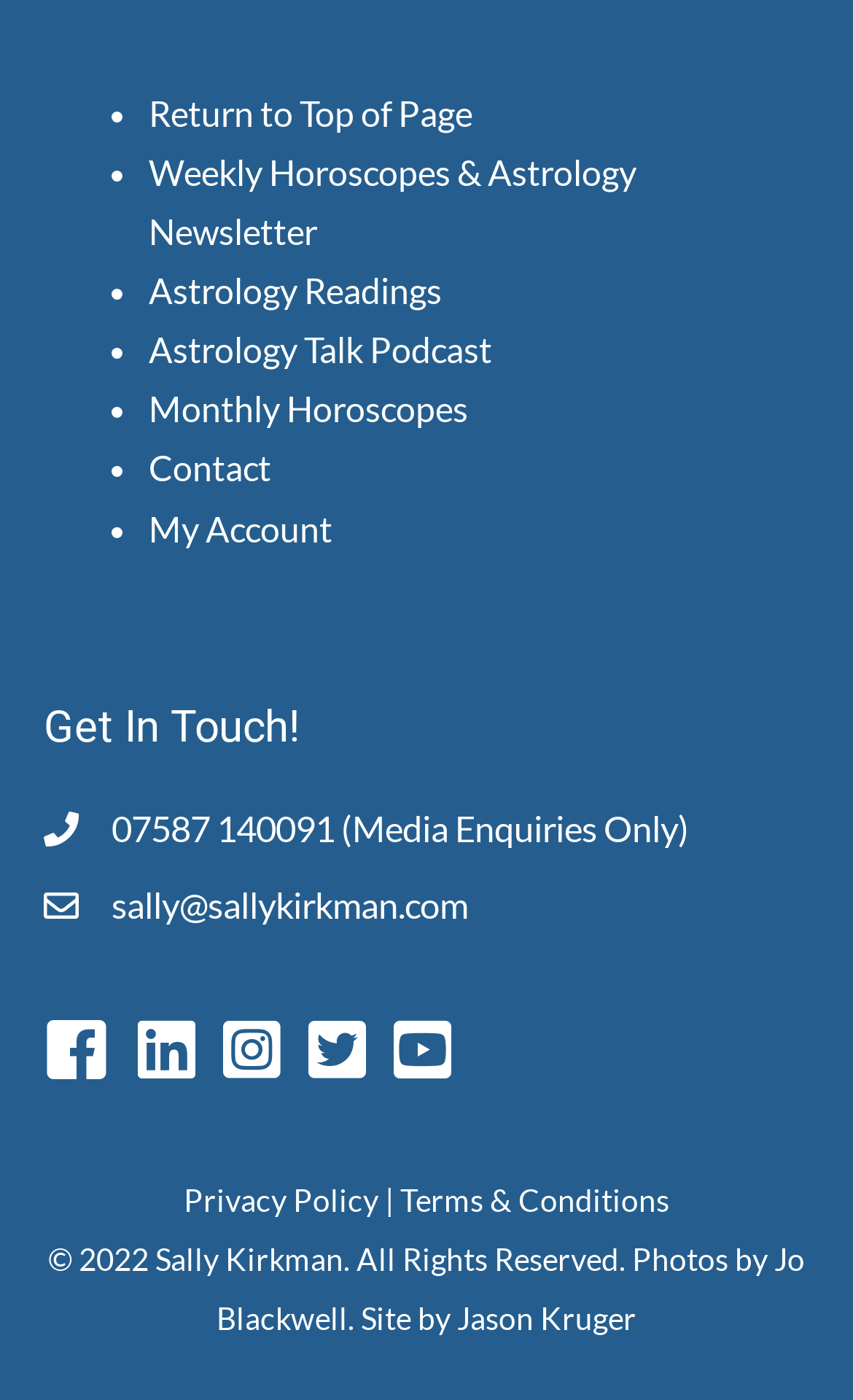Who is the photographer credited for the photos on this webpage?
Respond with a short answer, either a single word or a phrase, based on the image.

Jo Blackwell